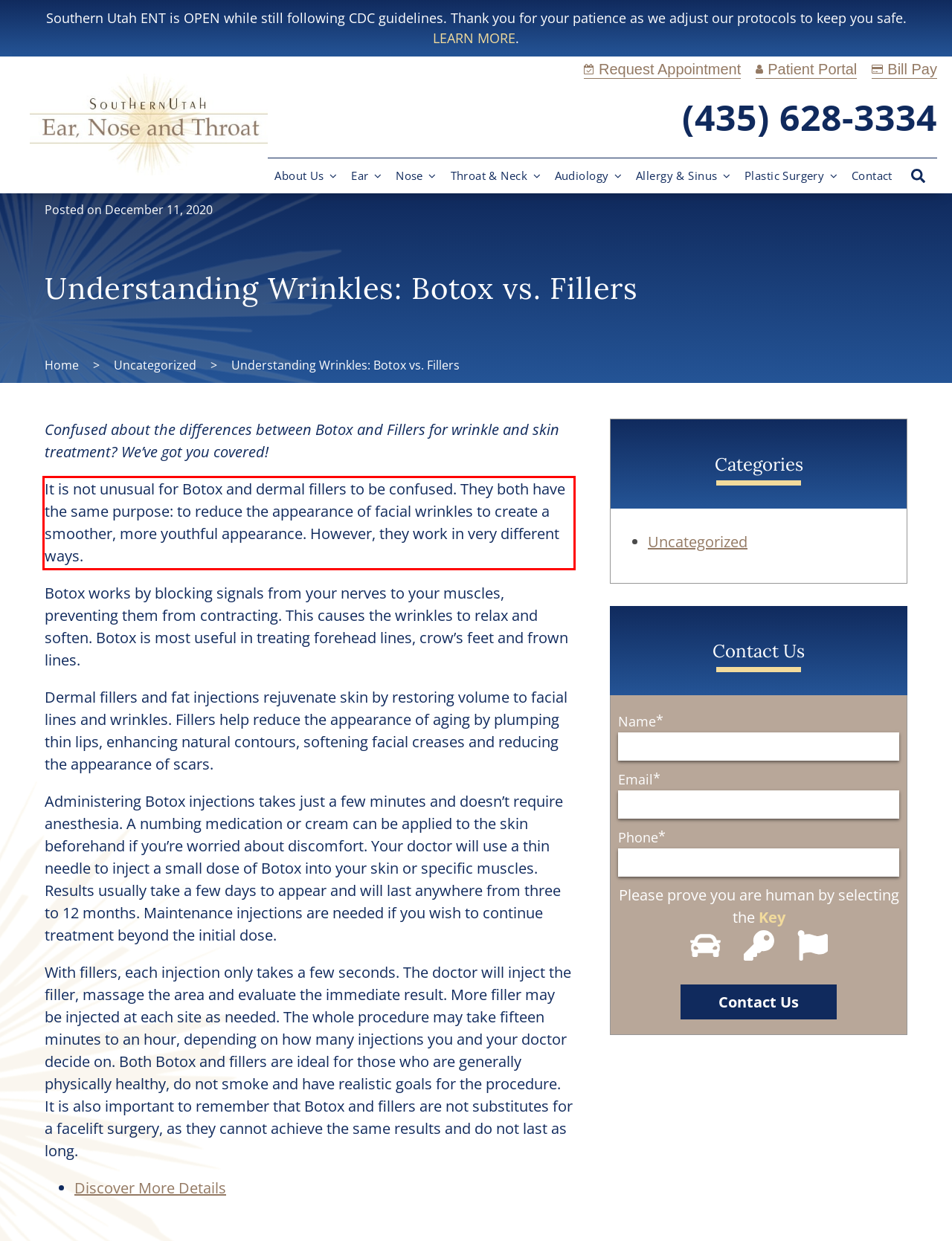Analyze the screenshot of the webpage that features a red bounding box and recognize the text content enclosed within this red bounding box.

It is not unusual for Botox and dermal fillers to be confused. They both have the same purpose: to reduce the appearance of facial wrinkles to create a smoother, more youthful appearance. However, they work in very different ways.